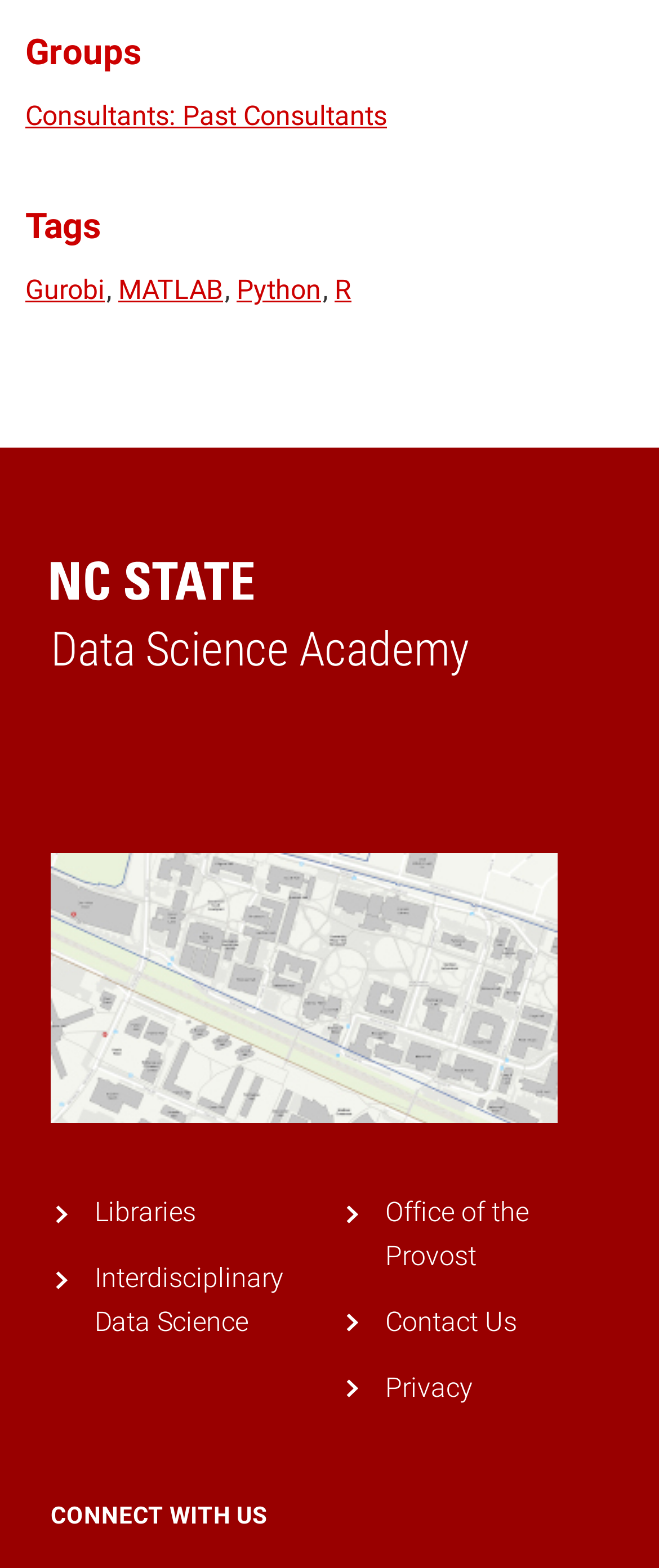Please identify the bounding box coordinates of the element on the webpage that should be clicked to follow this instruction: "Contact Us". The bounding box coordinates should be given as four float numbers between 0 and 1, formatted as [left, top, right, bottom].

[0.585, 0.832, 0.785, 0.853]